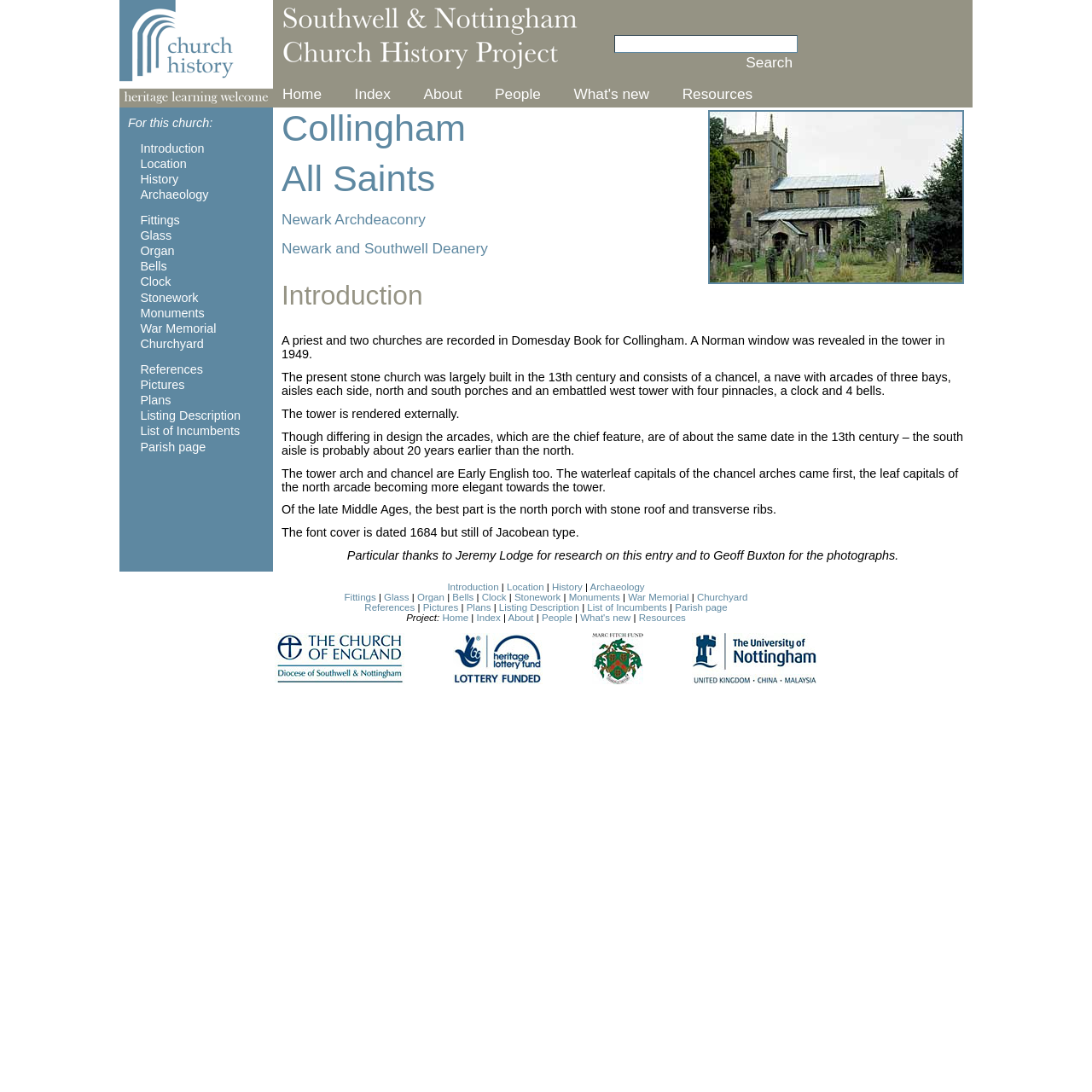Determine the bounding box coordinates of the clickable region to carry out the instruction: "Search for something".

[0.678, 0.049, 0.73, 0.067]